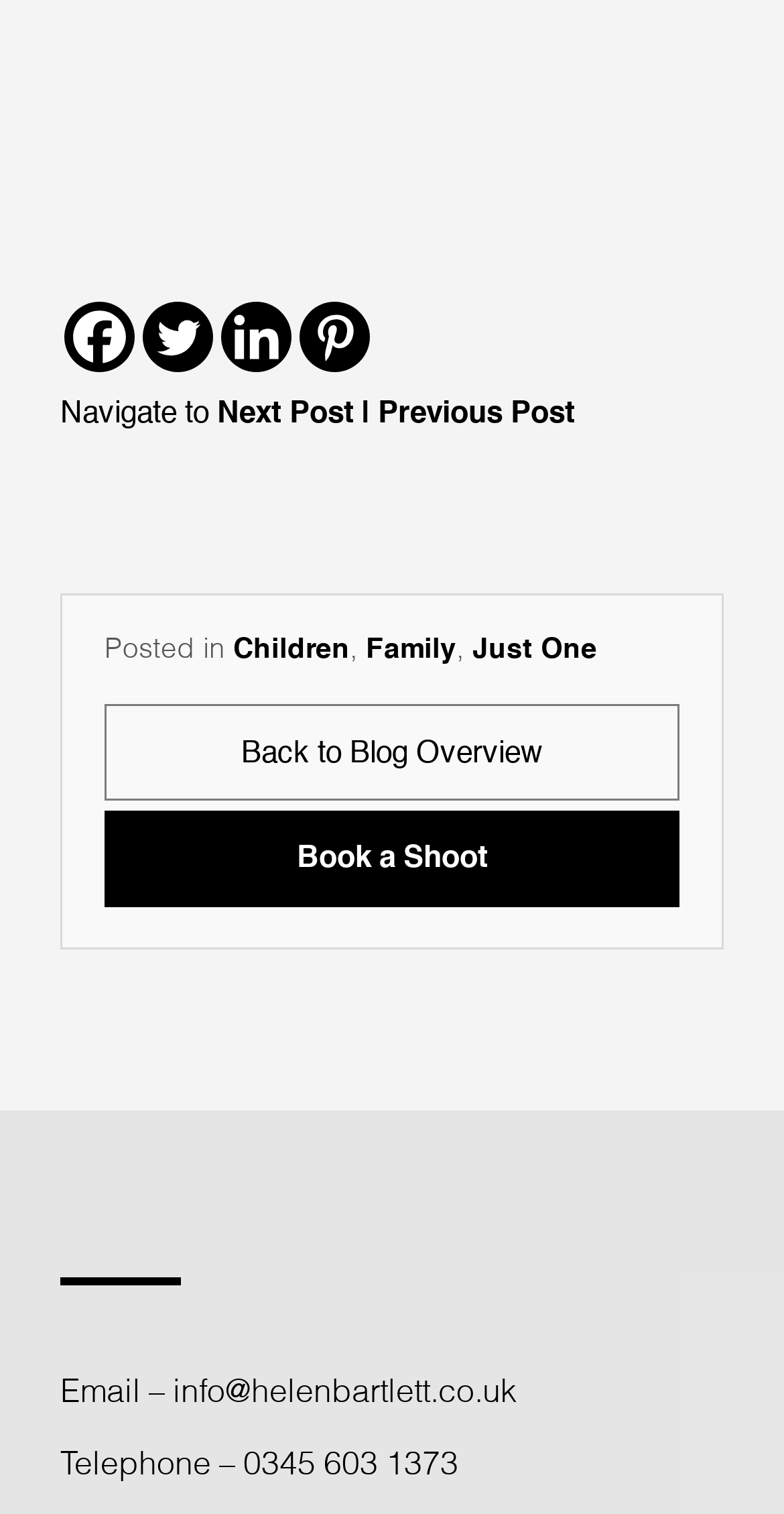Locate the bounding box coordinates of the area you need to click to fulfill this instruction: 'View posts in Family category'. The coordinates must be in the form of four float numbers ranging from 0 to 1: [left, top, right, bottom].

[0.467, 0.42, 0.582, 0.438]